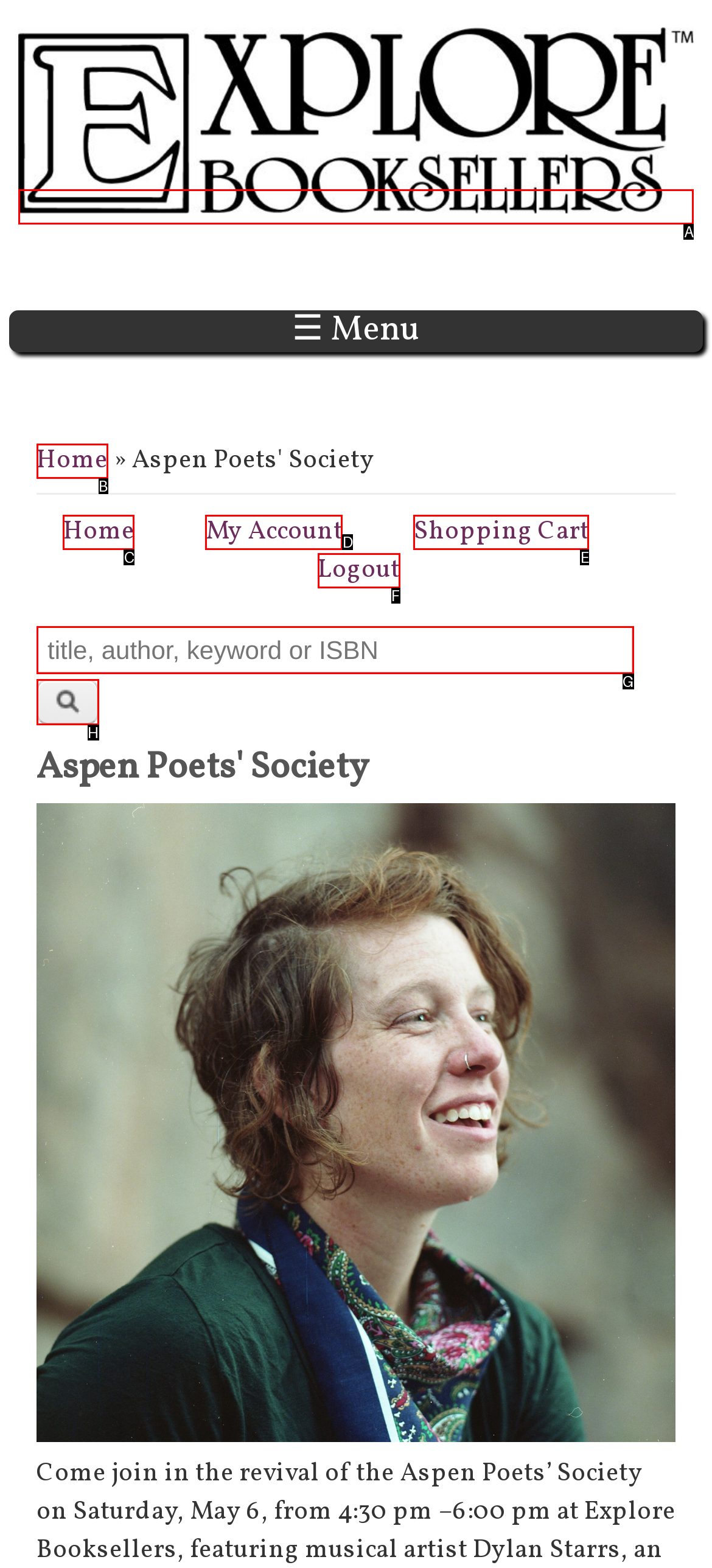Select the HTML element that needs to be clicked to carry out the task: Click the Home link
Provide the letter of the correct option.

A